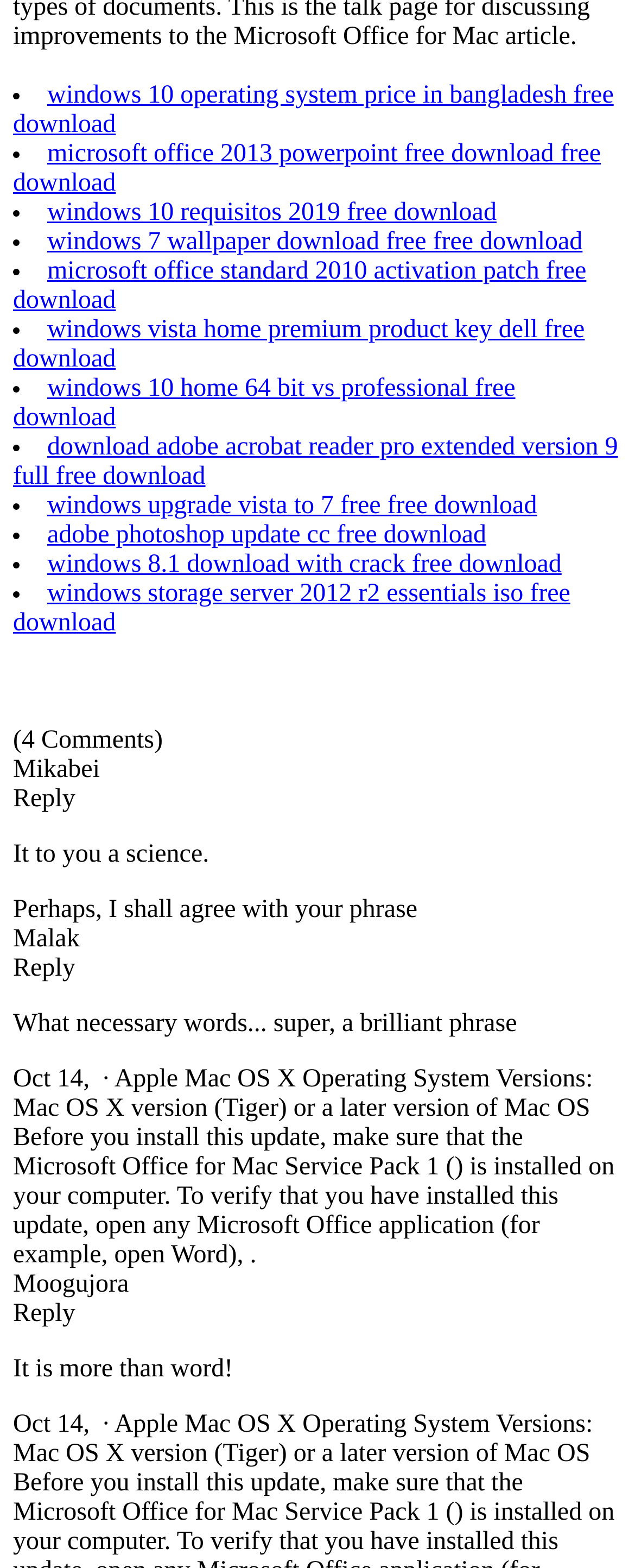Determine the coordinates of the bounding box that should be clicked to complete the instruction: "Click on the link to download Windows 10 operating system". The coordinates should be represented by four float numbers between 0 and 1: [left, top, right, bottom].

[0.021, 0.052, 0.966, 0.089]